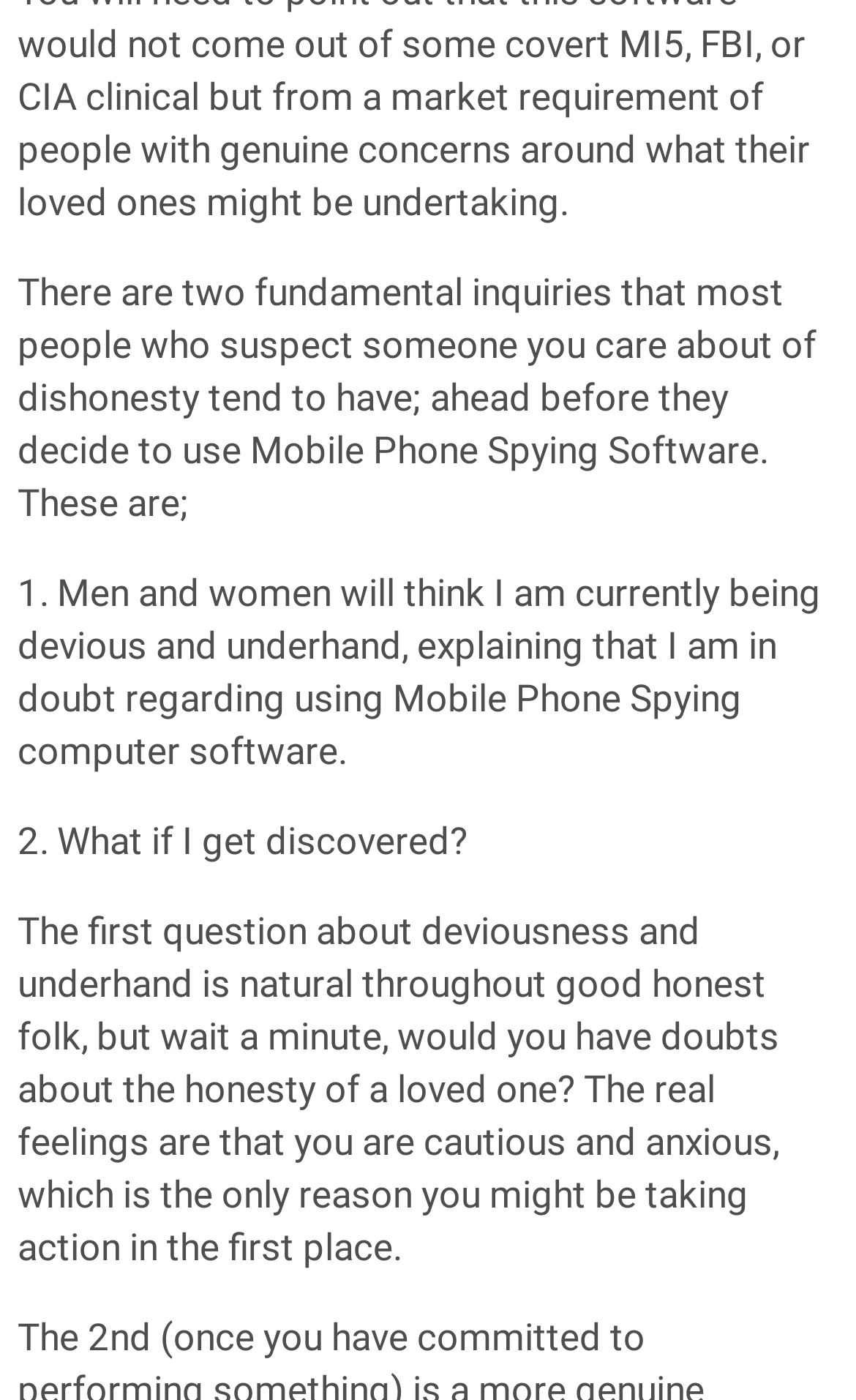Pinpoint the bounding box coordinates of the area that must be clicked to complete this instruction: "Browse author's articles".

[0.021, 0.334, 0.226, 0.359]